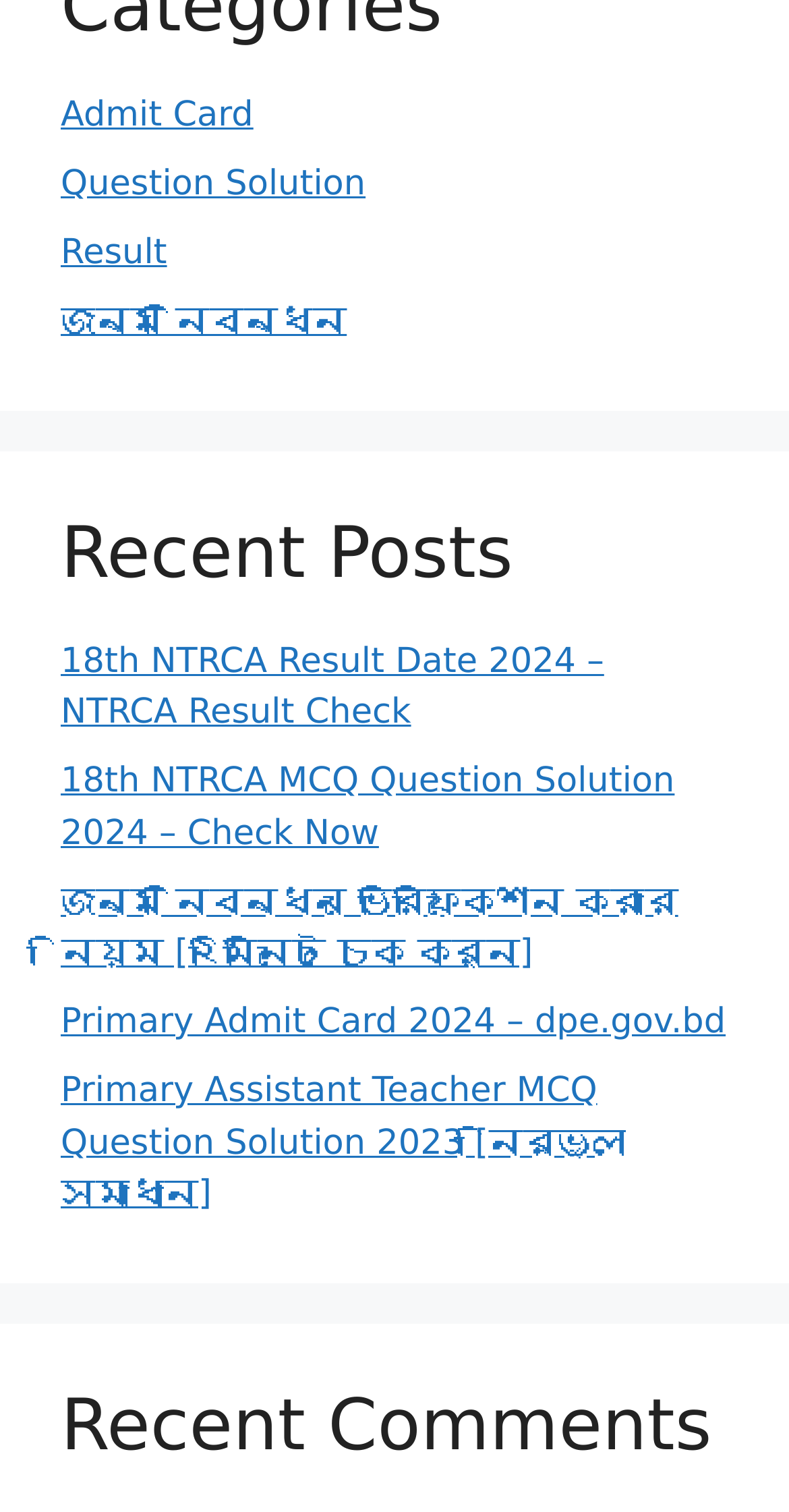Determine the bounding box for the described HTML element: "Question Solution". Ensure the coordinates are four float numbers between 0 and 1 in the format [left, top, right, bottom].

[0.077, 0.108, 0.463, 0.135]